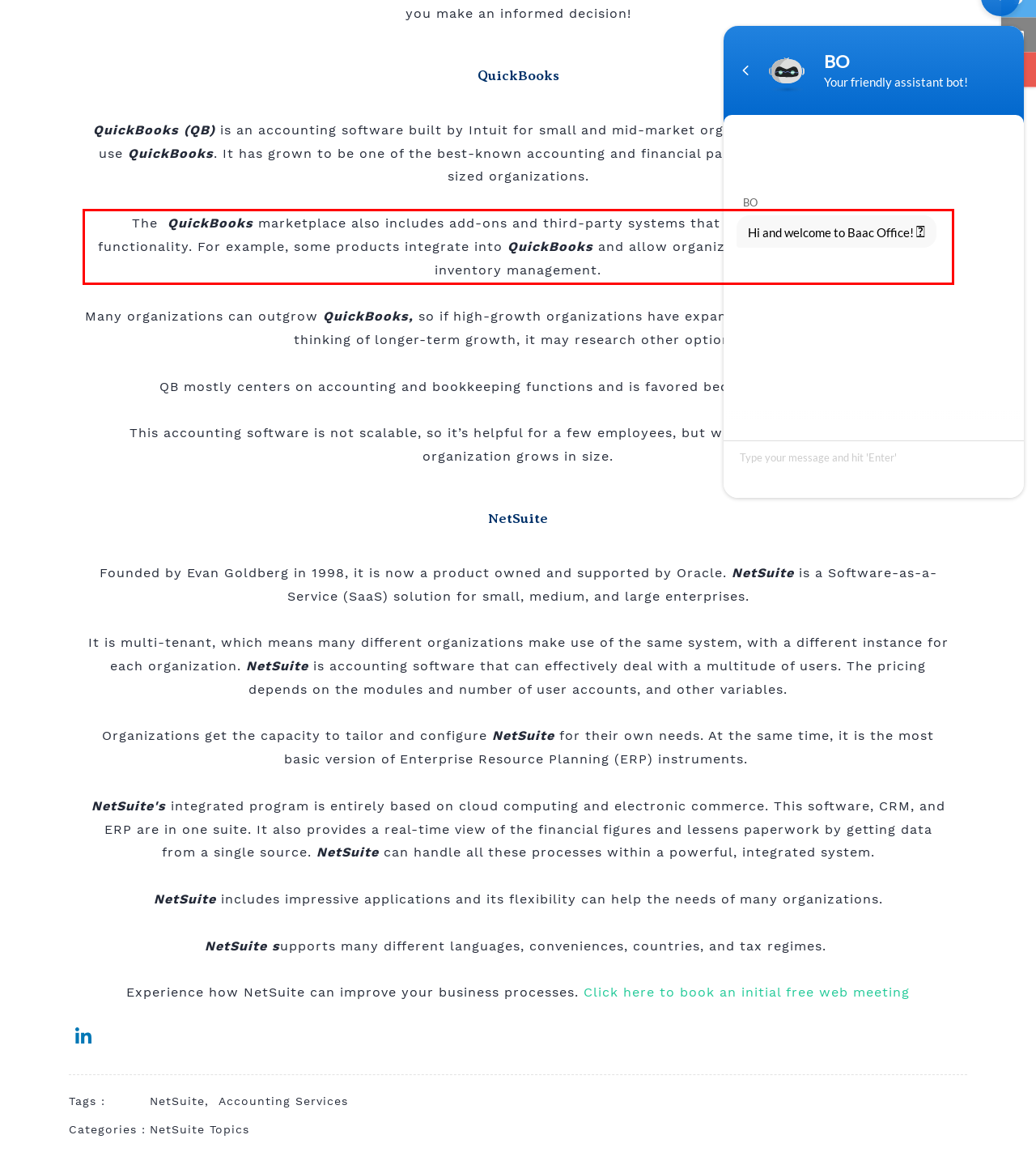View the screenshot of the webpage and identify the UI element surrounded by a red bounding box. Extract the text contained within this red bounding box.

The QuickBooks marketplace also includes add-ons and third-party systems that stretch its capability and functionality. For example, some products integrate into QuickBooks and allow organizations to have more advanced inventory management.